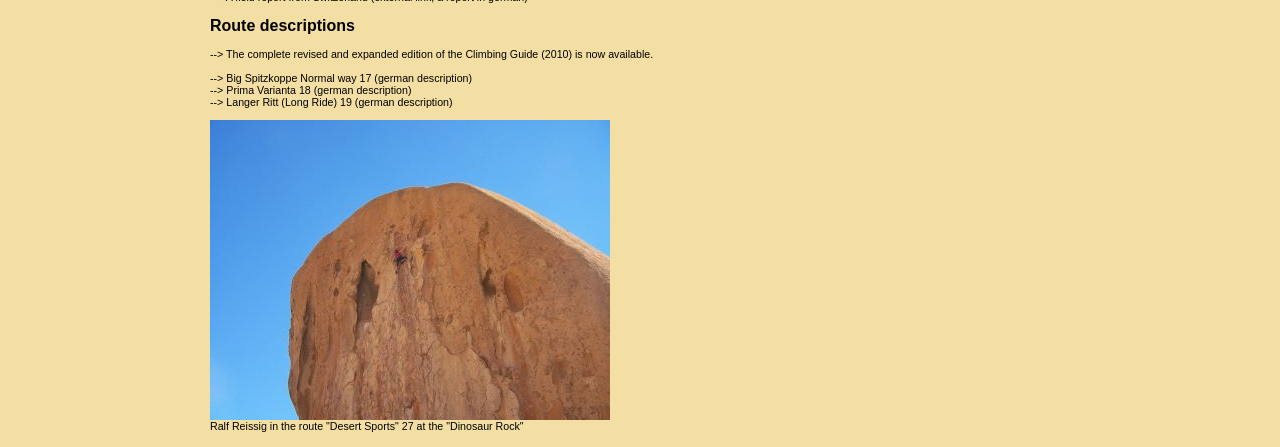Answer the question using only a single word or phrase: 
How many images are on the webpage?

1